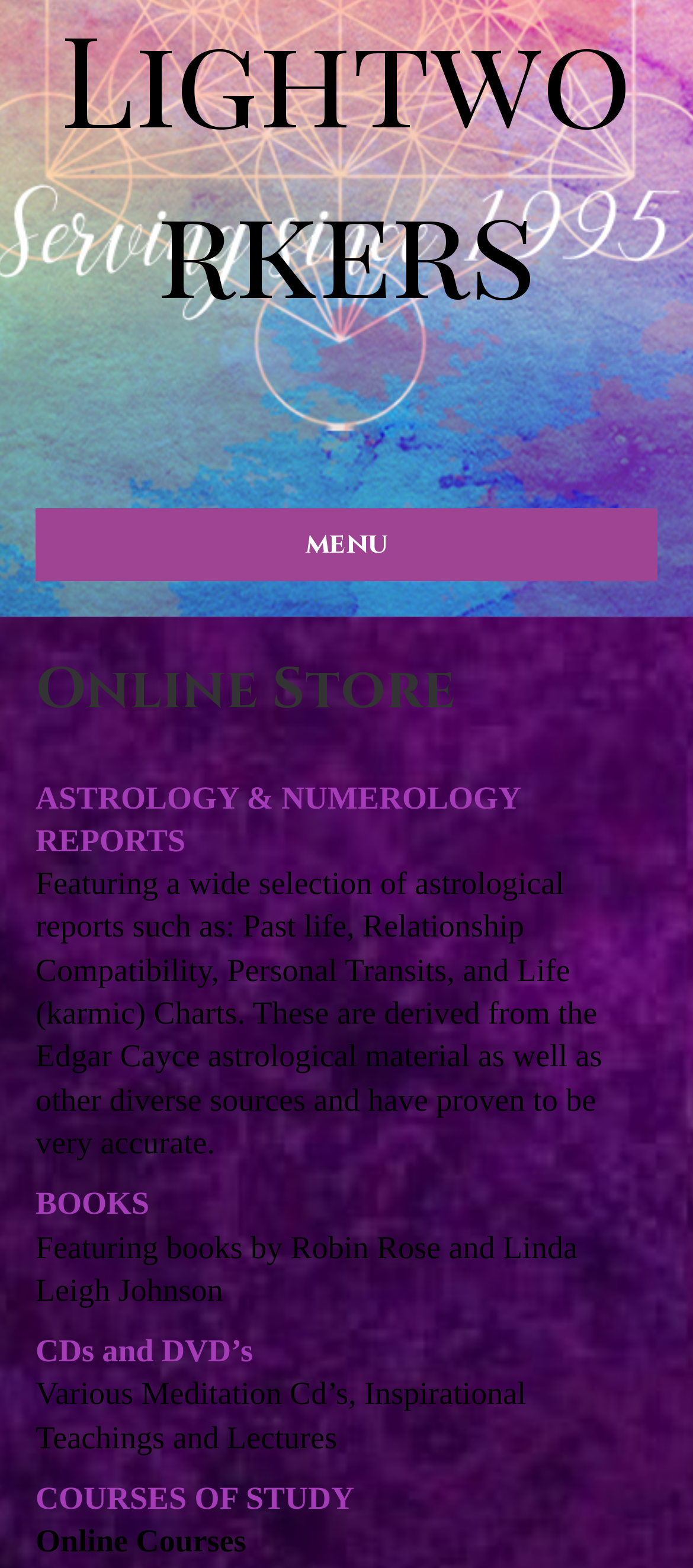Provide the bounding box coordinates for the UI element described in this sentence: "BOOKS". The coordinates should be four float values between 0 and 1, i.e., [left, top, right, bottom].

[0.051, 0.756, 0.215, 0.779]